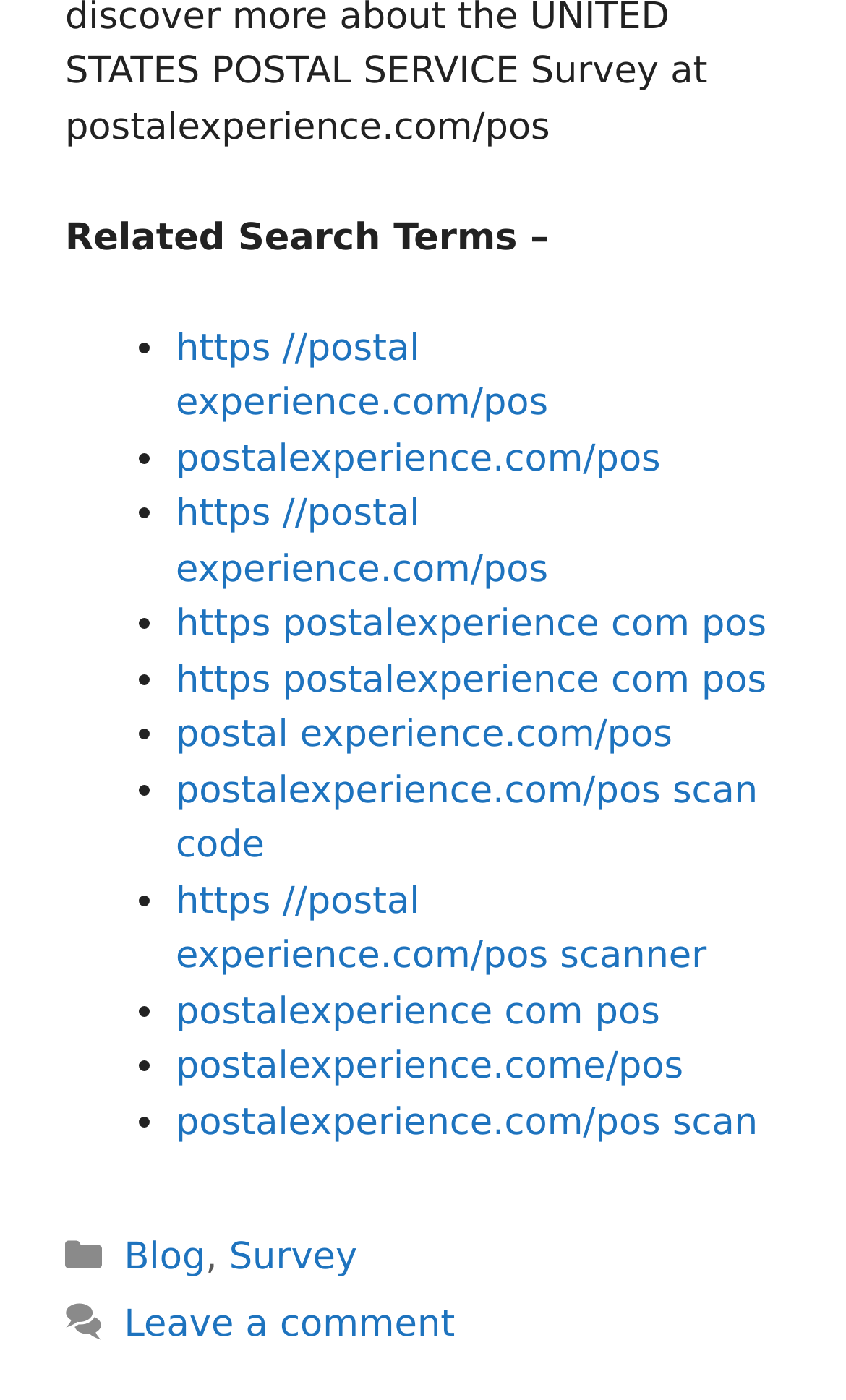Could you locate the bounding box coordinates for the section that should be clicked to accomplish this task: "Click on 'postalexperience.com/pos scan code'".

[0.208, 0.549, 0.896, 0.62]